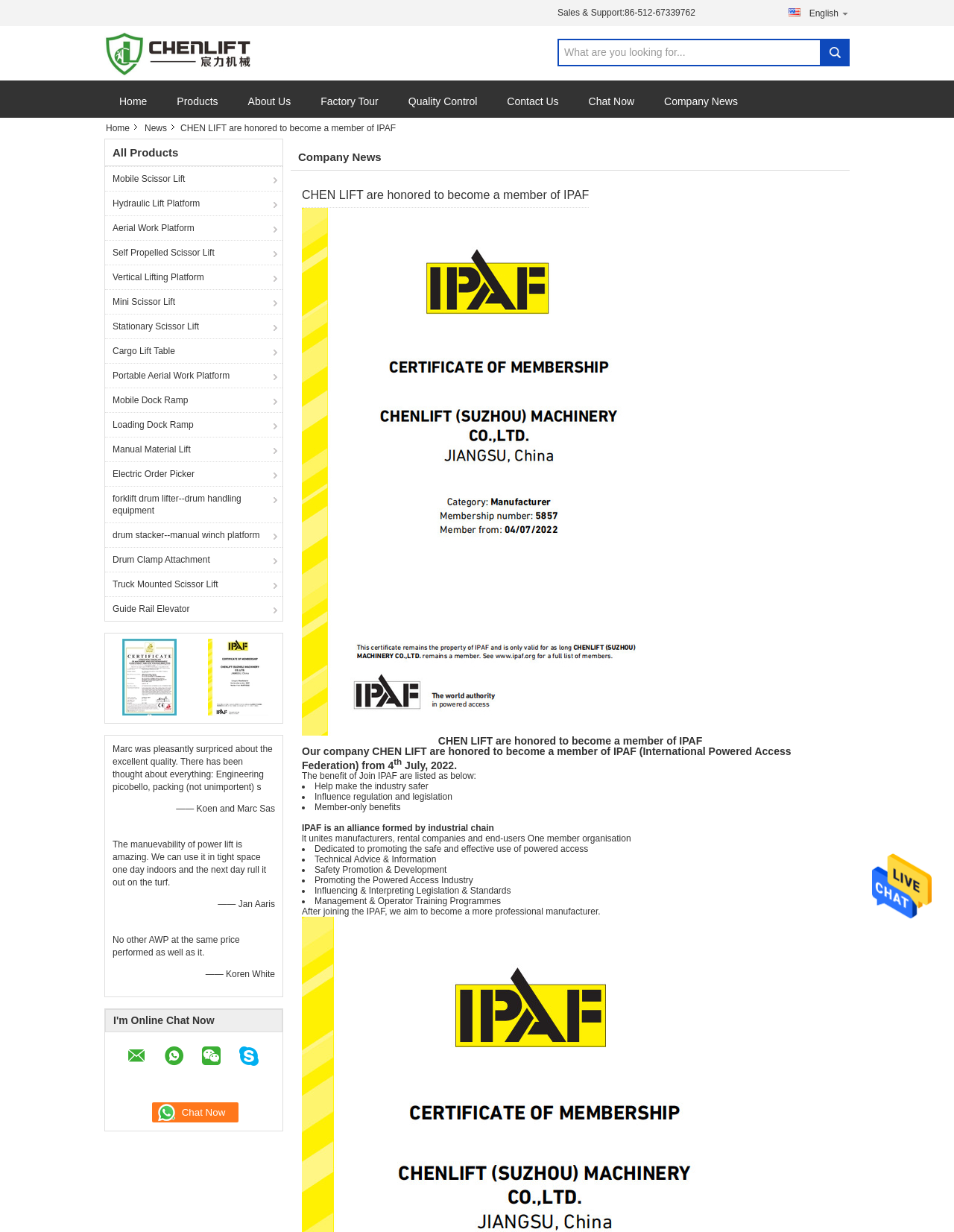Generate a comprehensive caption for the webpage you are viewing.

This webpage is about China CHENLIFT (SUZHOU) MACHINERY CO LTD, a company that manufactures and sells aerial work platforms and other lifting equipment. At the top of the page, there is a company logo and a navigation menu with links to different sections of the website, including "Home", "Products", "About Us", and "Contact Us".

Below the navigation menu, there is a search bar and a button to send a message. On the left side of the page, there is a list of product categories, including "Mobile Scissor Lift", "Hydraulic Lift Platform", and "Aerial Work Platform", among others.

The main content of the page is about the company's news, specifically that CHEN LIFT has become a member of IPAF (International Powered Access Federation) since July 4th, 2022. There is a heading that announces this news, followed by a brief description of the benefits of joining IPAF, including making the industry safer, influencing regulation and legislation, and accessing member-only benefits.

Below this section, there are three customer testimonials, each with a quote and the customer's name. The quotes praise the quality and performance of CHEN LIFT's products.

At the bottom of the page, there is a call-to-action button to chat with the company, as well as a link to the company's certification and a list of benefits of joining IPAF. There are also several images throughout the page, including the company logo, product images, and certification images.